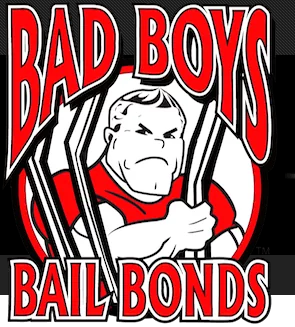Provide a one-word or one-phrase answer to the question:
What does the muscular man in the logo symbolize?

Strength and determination